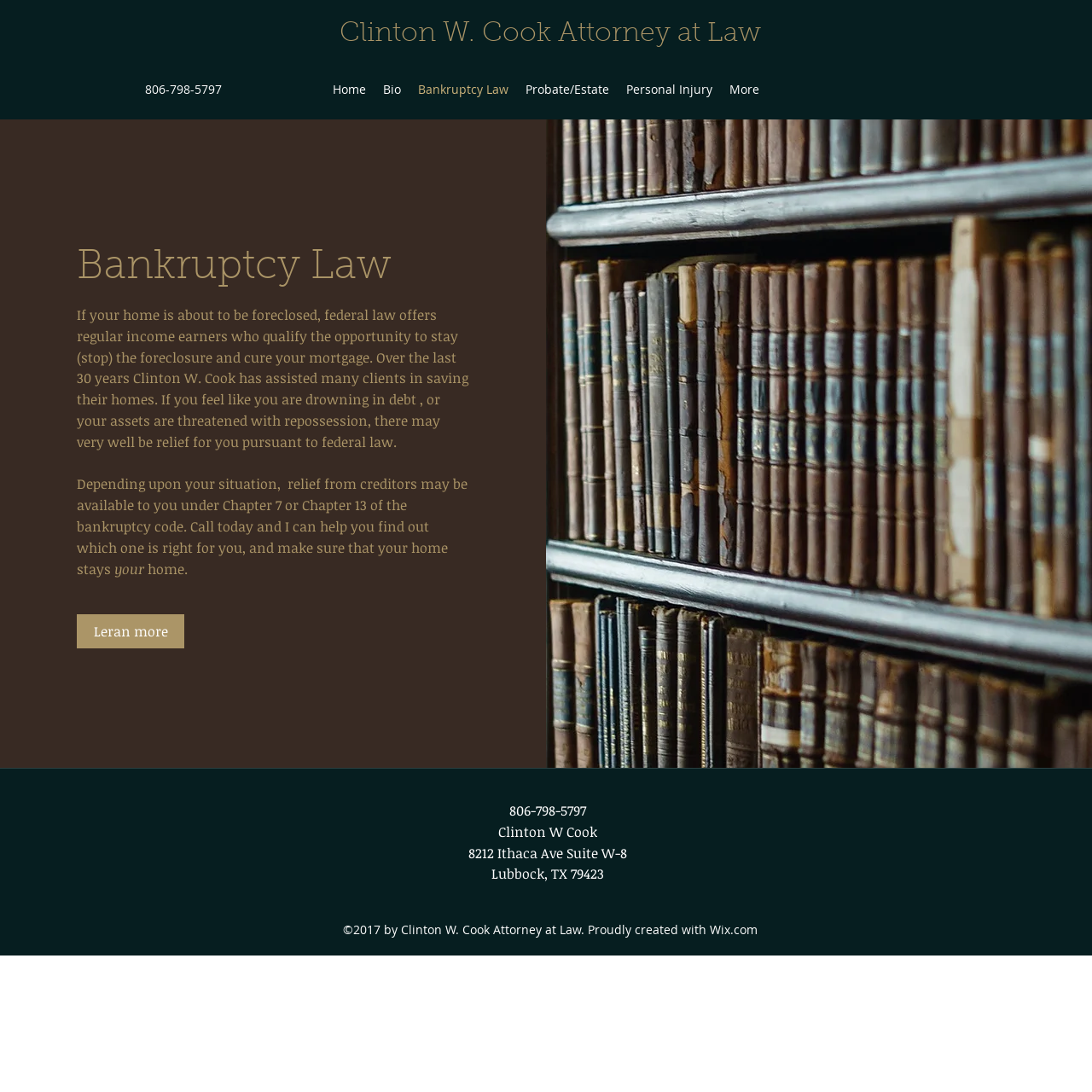Using the description: "More", determine the UI element's bounding box coordinates. Ensure the coordinates are in the format of four float numbers between 0 and 1, i.e., [left, top, right, bottom].

[0.66, 0.07, 0.703, 0.094]